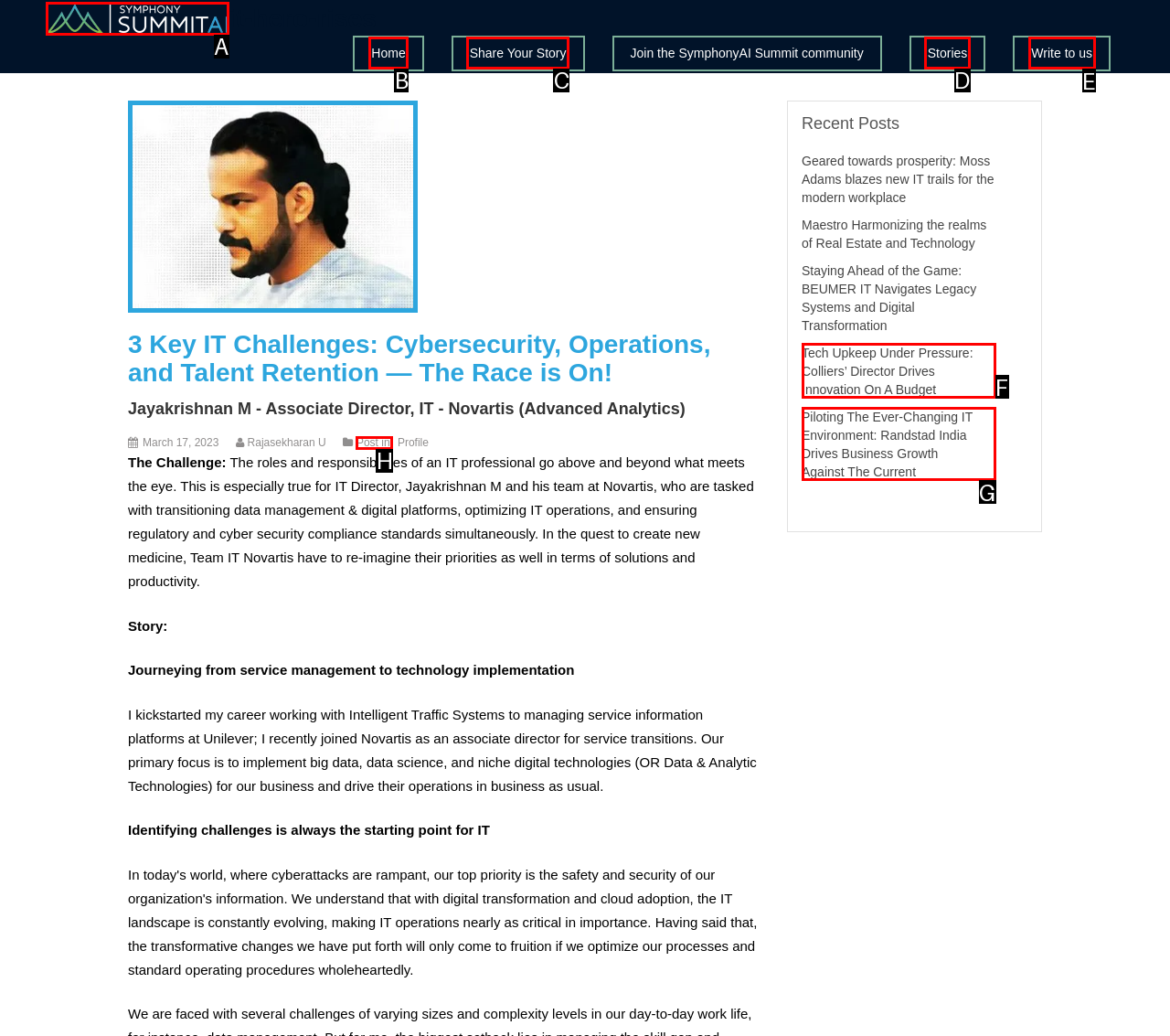Point out the option that needs to be clicked to fulfill the following instruction: Write to us
Answer with the letter of the appropriate choice from the listed options.

E